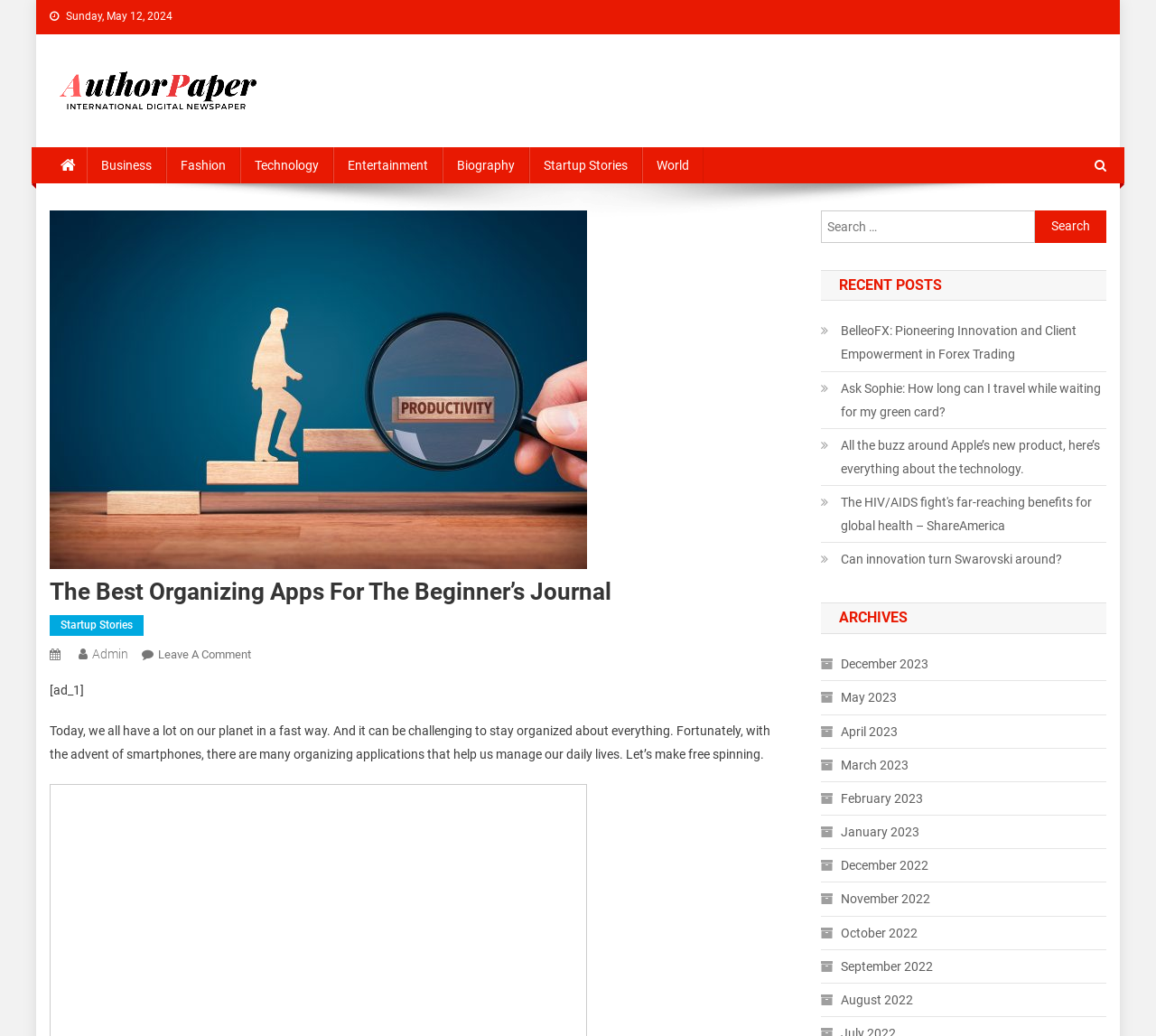How many categories are listed in the webpage?
Look at the image and respond to the question as thoroughly as possible.

The categories are listed horizontally and can be found in the link elements with the texts 'Business', 'Fashion', 'Technology', 'Entertainment', 'Biography', 'Startup Stories', and 'World'. There are 7 categories in total.